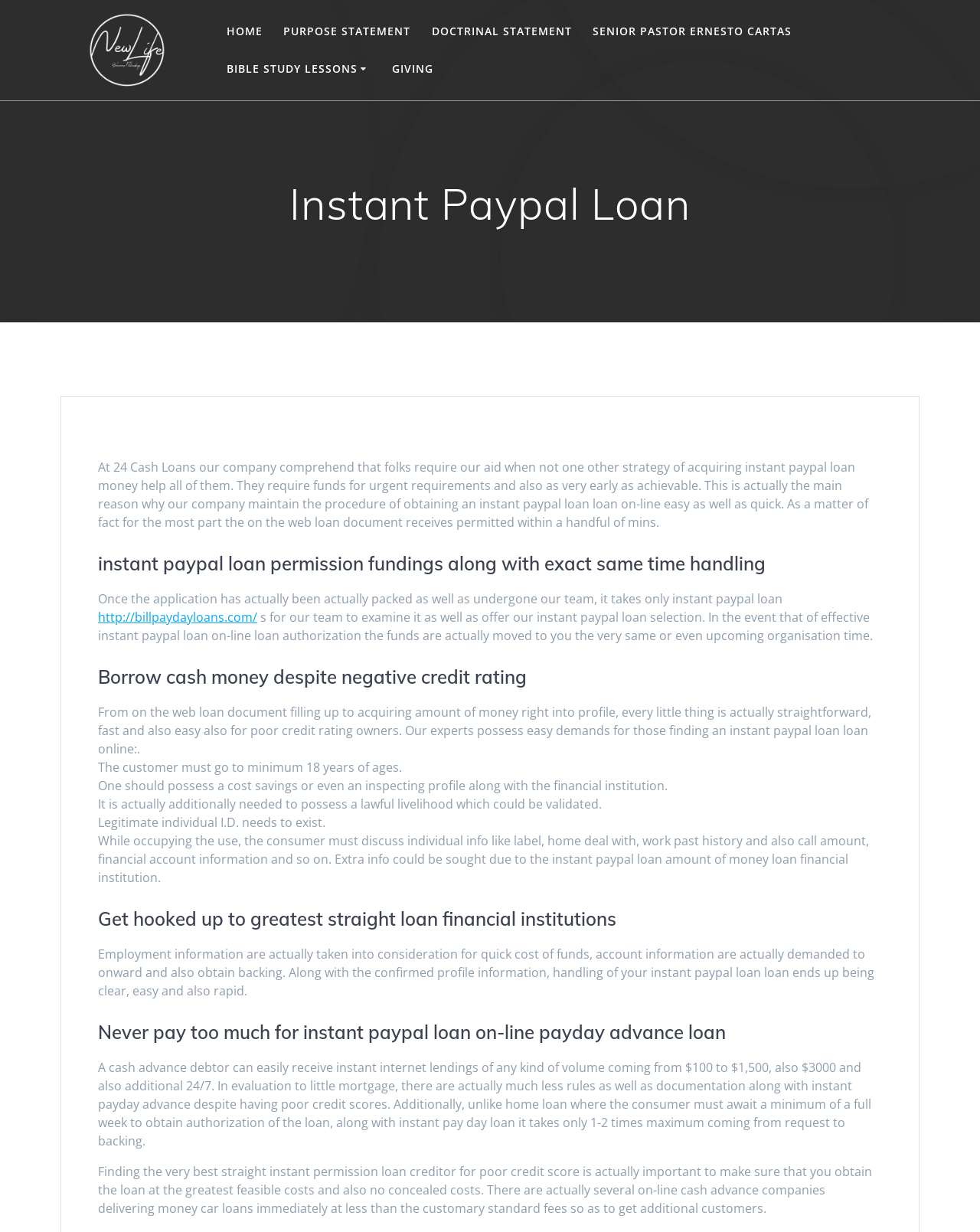Determine the bounding box coordinates for the HTML element described here: "Featured".

None